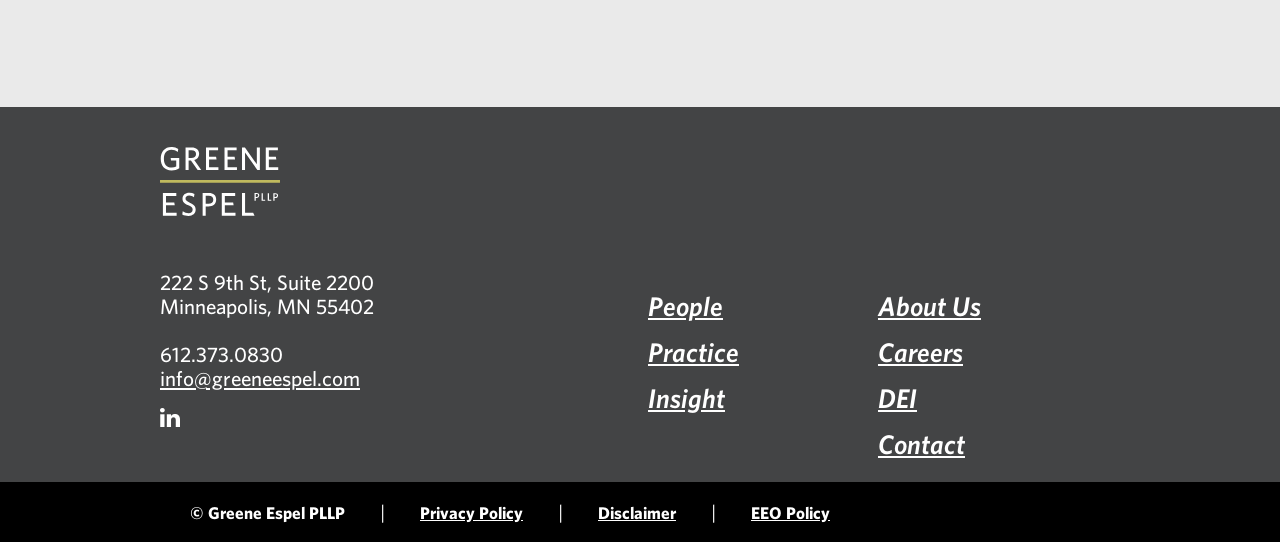Indicate the bounding box coordinates of the element that needs to be clicked to satisfy the following instruction: "Check the firm's address". The coordinates should be four float numbers between 0 and 1, i.e., [left, top, right, bottom].

[0.125, 0.497, 0.292, 0.542]